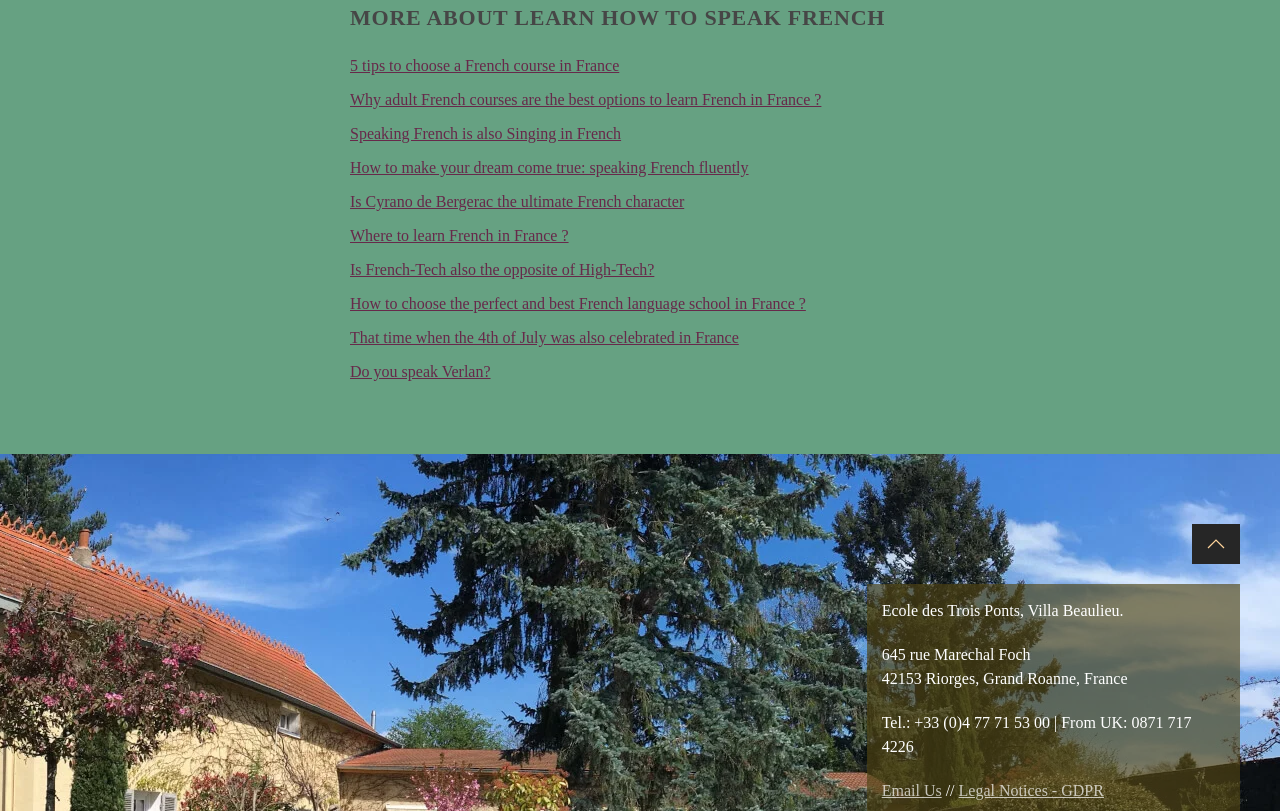Find the bounding box coordinates of the clickable area required to complete the following action: "Click on '5 tips to choose a French course in France'".

[0.273, 0.07, 0.484, 0.091]